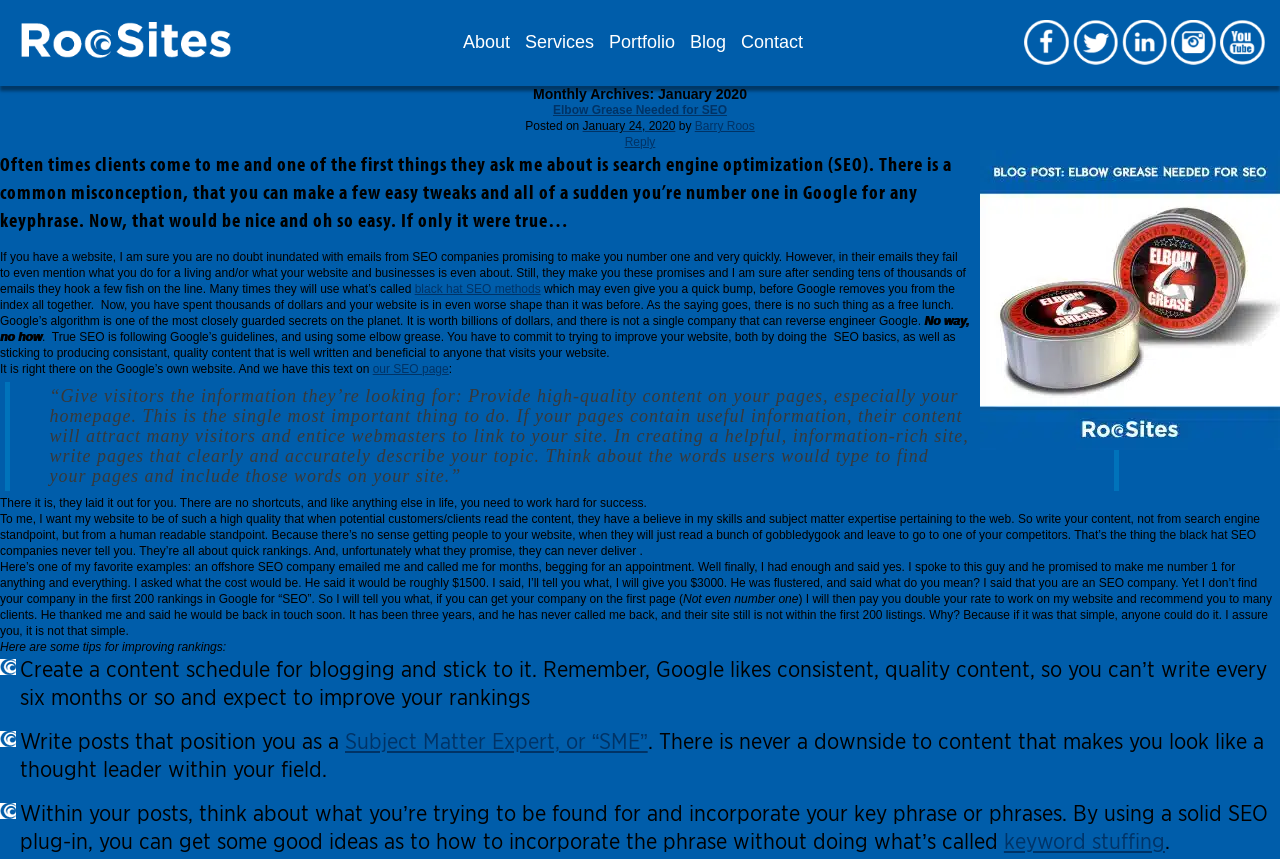Determine the bounding box coordinates for the area you should click to complete the following instruction: "Click on the 'Contact' link".

[0.567, 0.04, 0.627, 0.07]